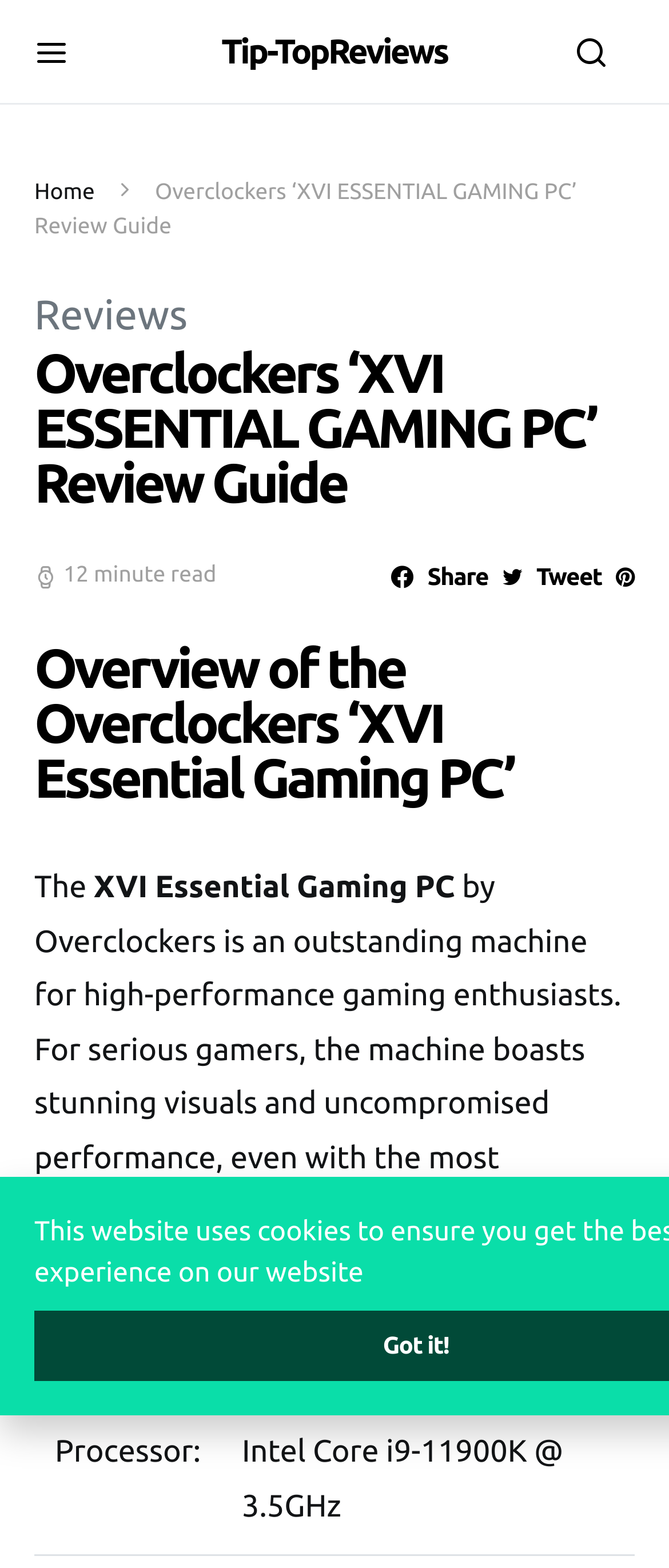What is the name of the gaming PC being reviewed?
We need a detailed and meticulous answer to the question.

The name of the gaming PC being reviewed can be found in the heading of the webpage, which is 'Overclockers ‘XVI ESSENTIAL GAMING PC’ Review Guide'. This heading is also repeated in the static text element with the same content.